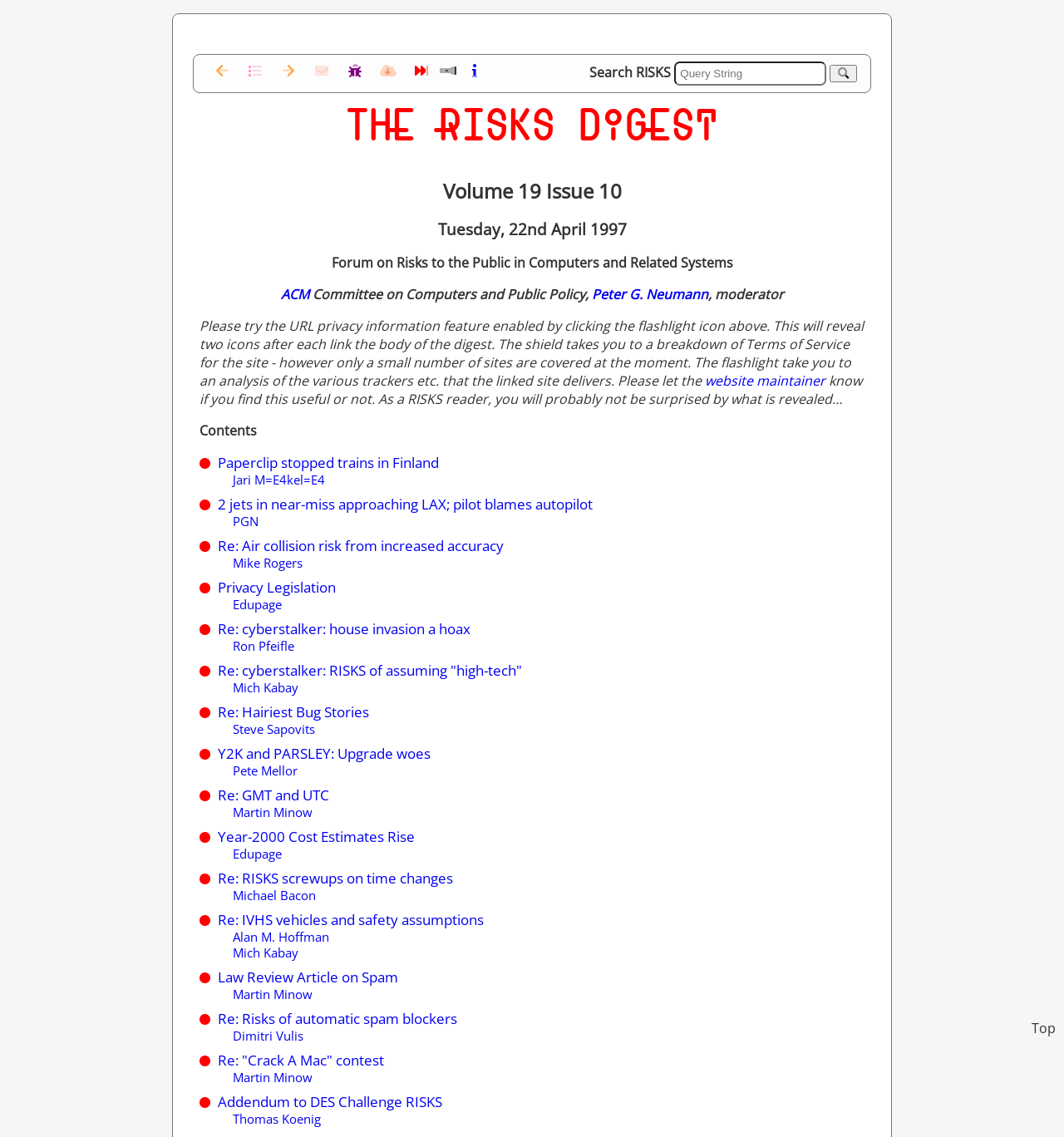Please identify the bounding box coordinates of where to click in order to follow the instruction: "Click the flashlight icon".

[0.195, 0.054, 0.223, 0.07]